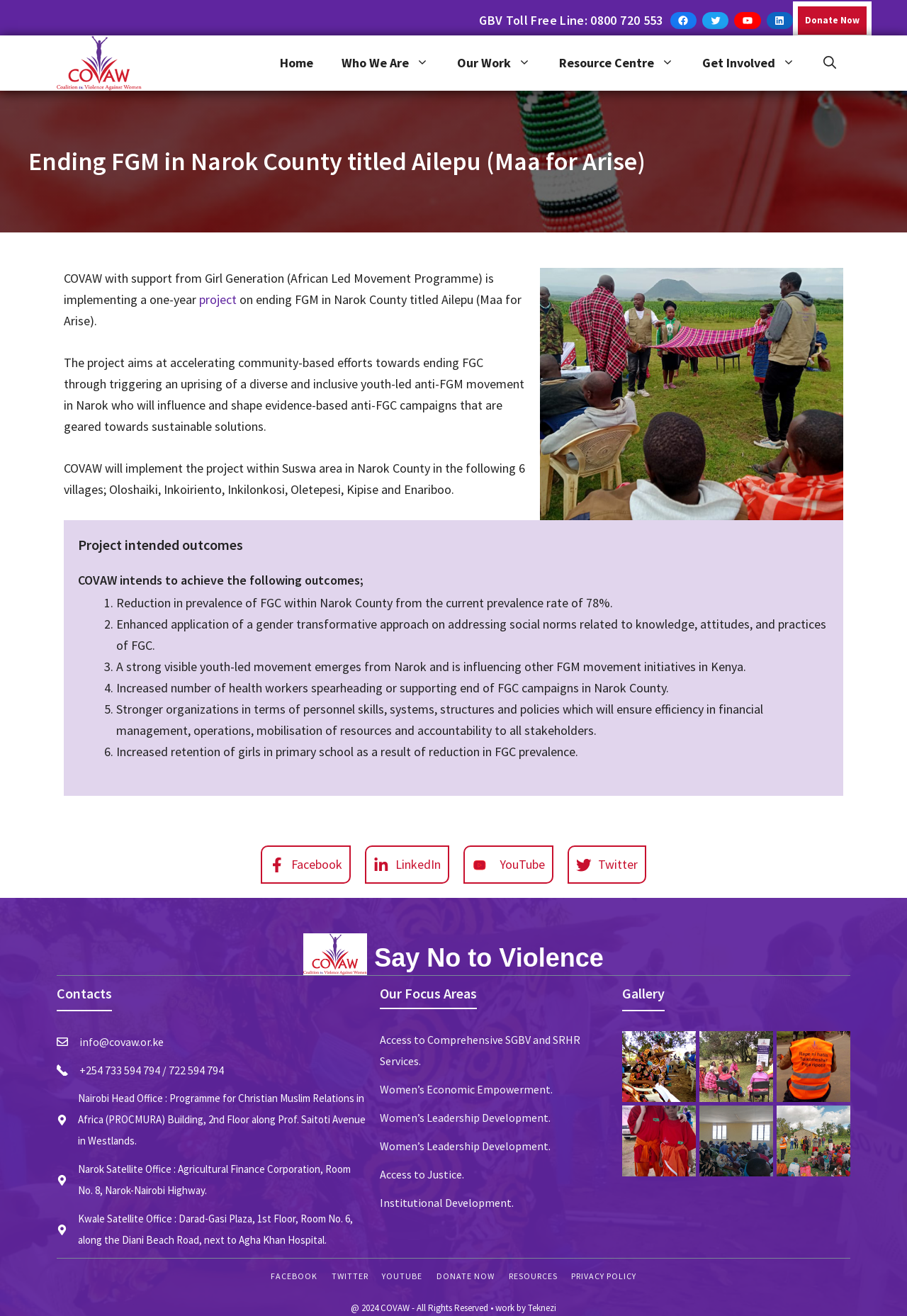What is the current prevalence rate of FGC in Narok County?
From the screenshot, supply a one-word or short-phrase answer.

78%